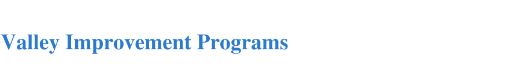What issue is addressed by one of the programs?
Answer with a single word or phrase, using the screenshot for reference.

DUI education